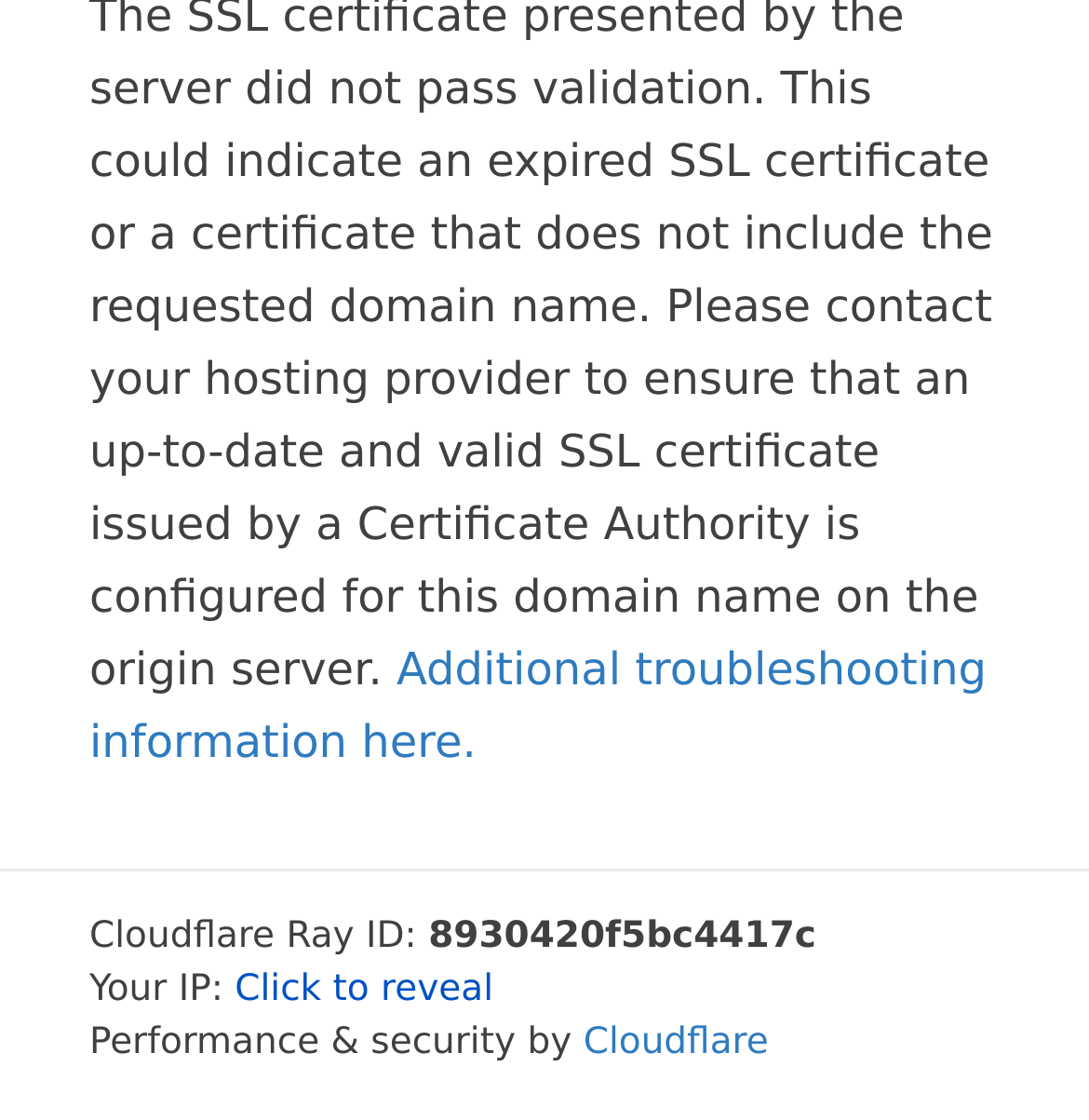Identify the bounding box of the HTML element described as: "Additional troubleshooting information here.".

[0.082, 0.574, 0.906, 0.687]